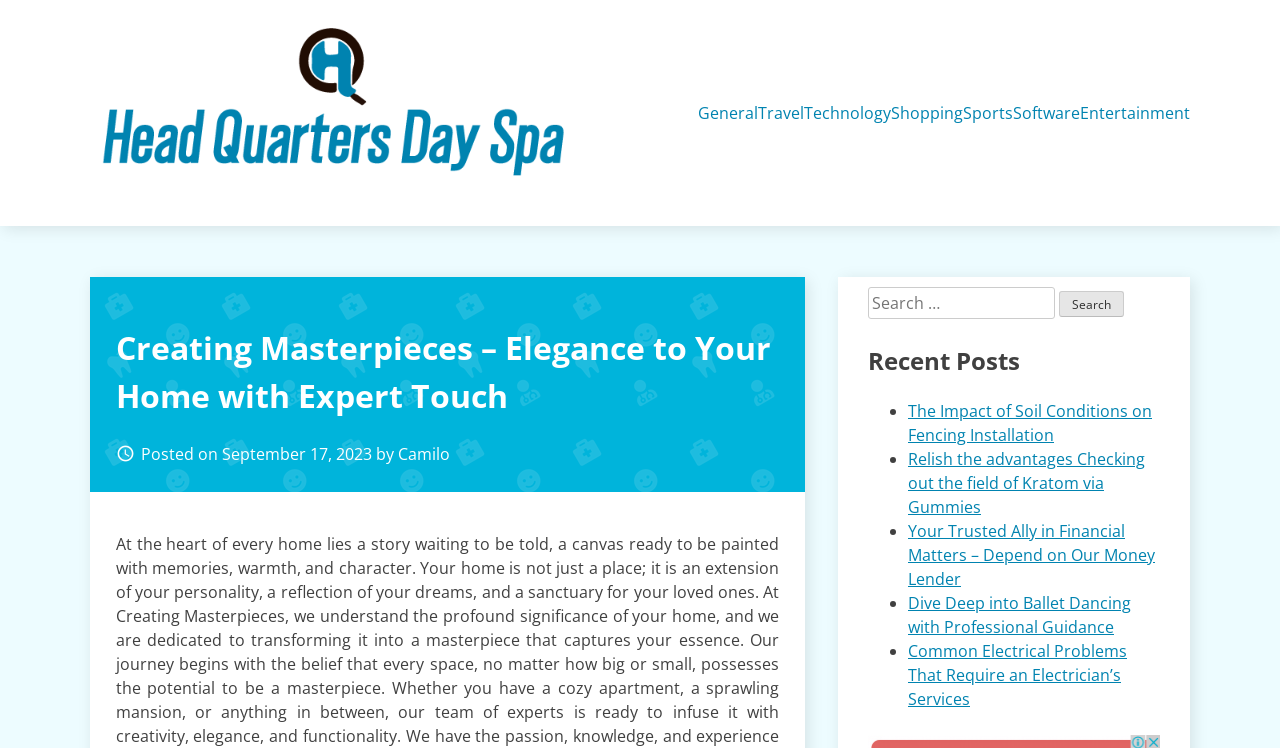What is the date of the latest post?
Look at the screenshot and respond with one word or a short phrase.

September 17, 2023